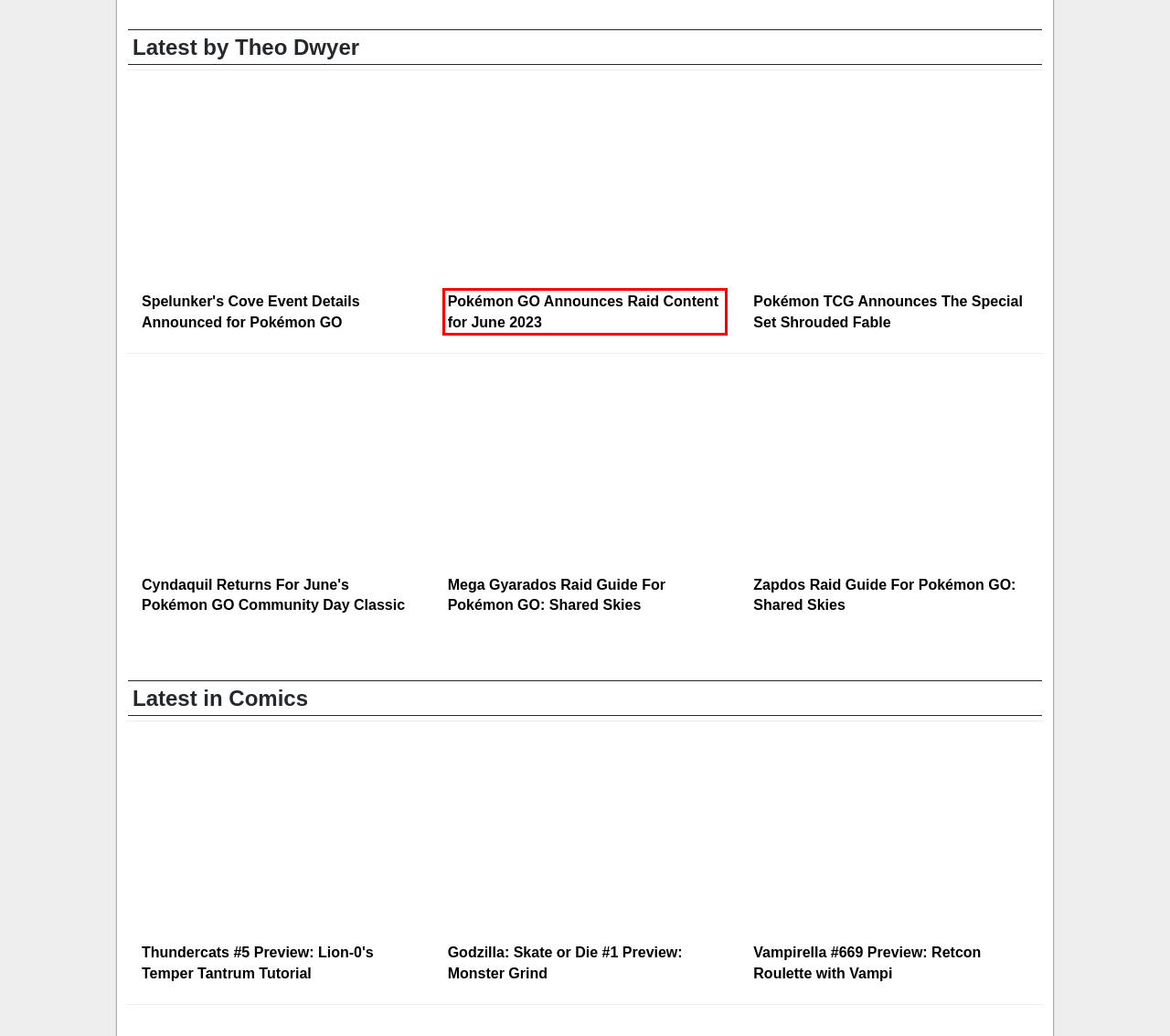Review the webpage screenshot provided, noting the red bounding box around a UI element. Choose the description that best matches the new webpage after clicking the element within the bounding box. The following are the options:
A. Pokémon GO Announces Raid Content for June 2023
B. Zapdos Raid Guide For Pokémon GO: Shared Skies
C. Theo Dwyer, Author at Bleeding Cool News Page 1
D. A Marvel Approach To Mindfulness With Hulk Not Smash
E. Cyndaquil Returns For June’s Pokémon GO Community Day Classic
F. Pokémon TCG Announces The Special Set Shrouded Fable
G. Mega Gyarados Raid Guide For Pokémon GO: Shared Skies
H. Spelunker’s Cove Event Details Announced for Pokémon GO

A